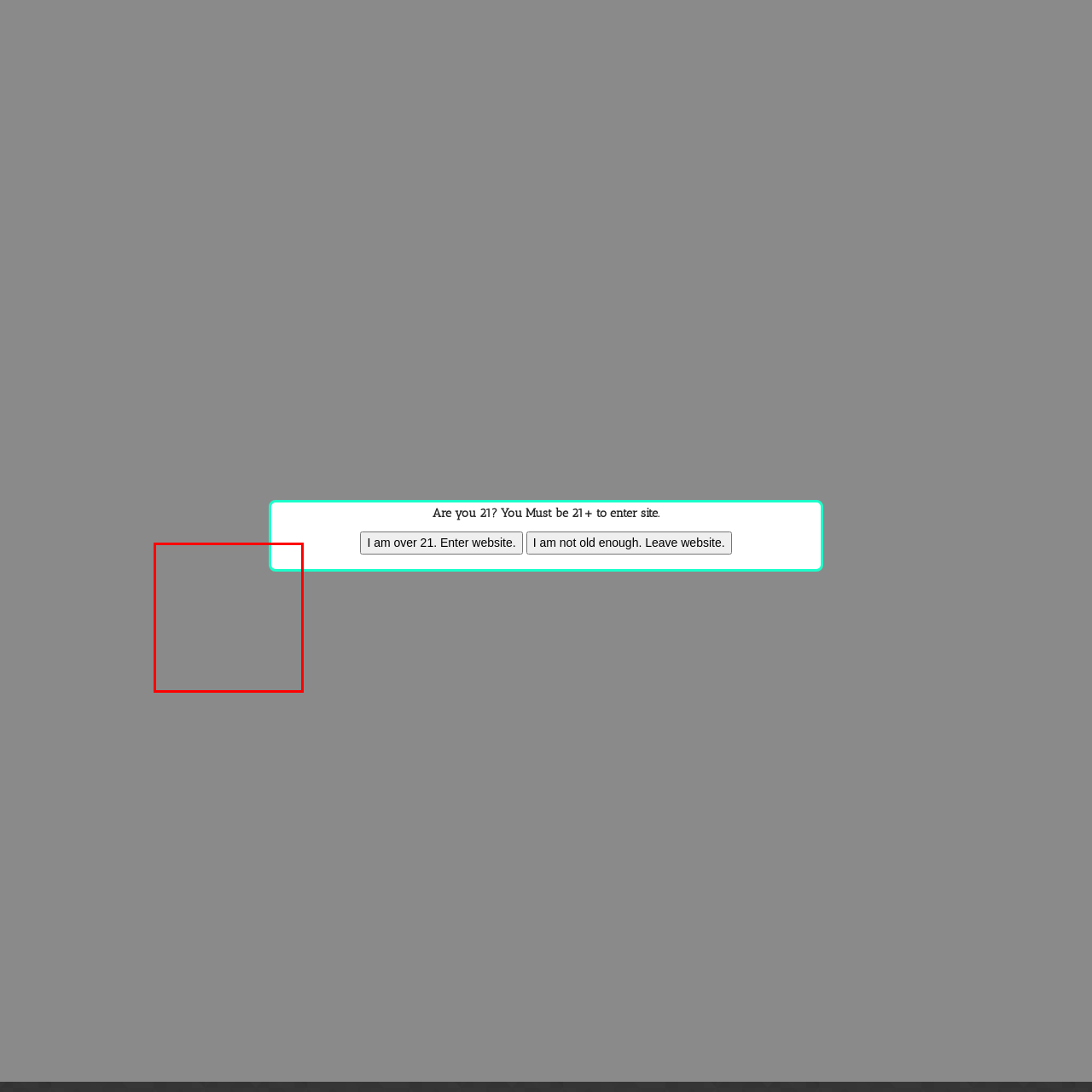Look at the image enclosed within the red outline and answer the question with a single word or phrase:
What is the purpose of the separator graphic?

to separate sections